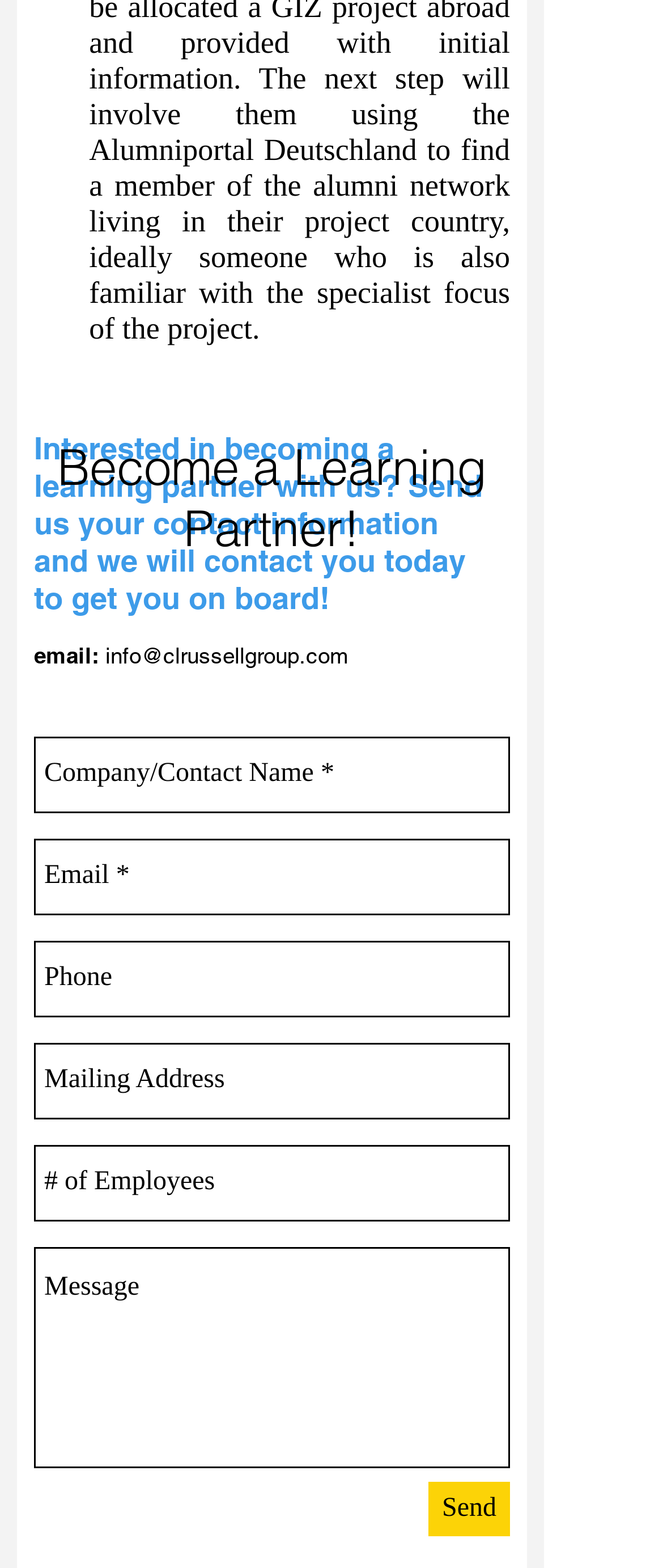How many textboxes are required on the form?
Based on the visual content, answer with a single word or a brief phrase.

2